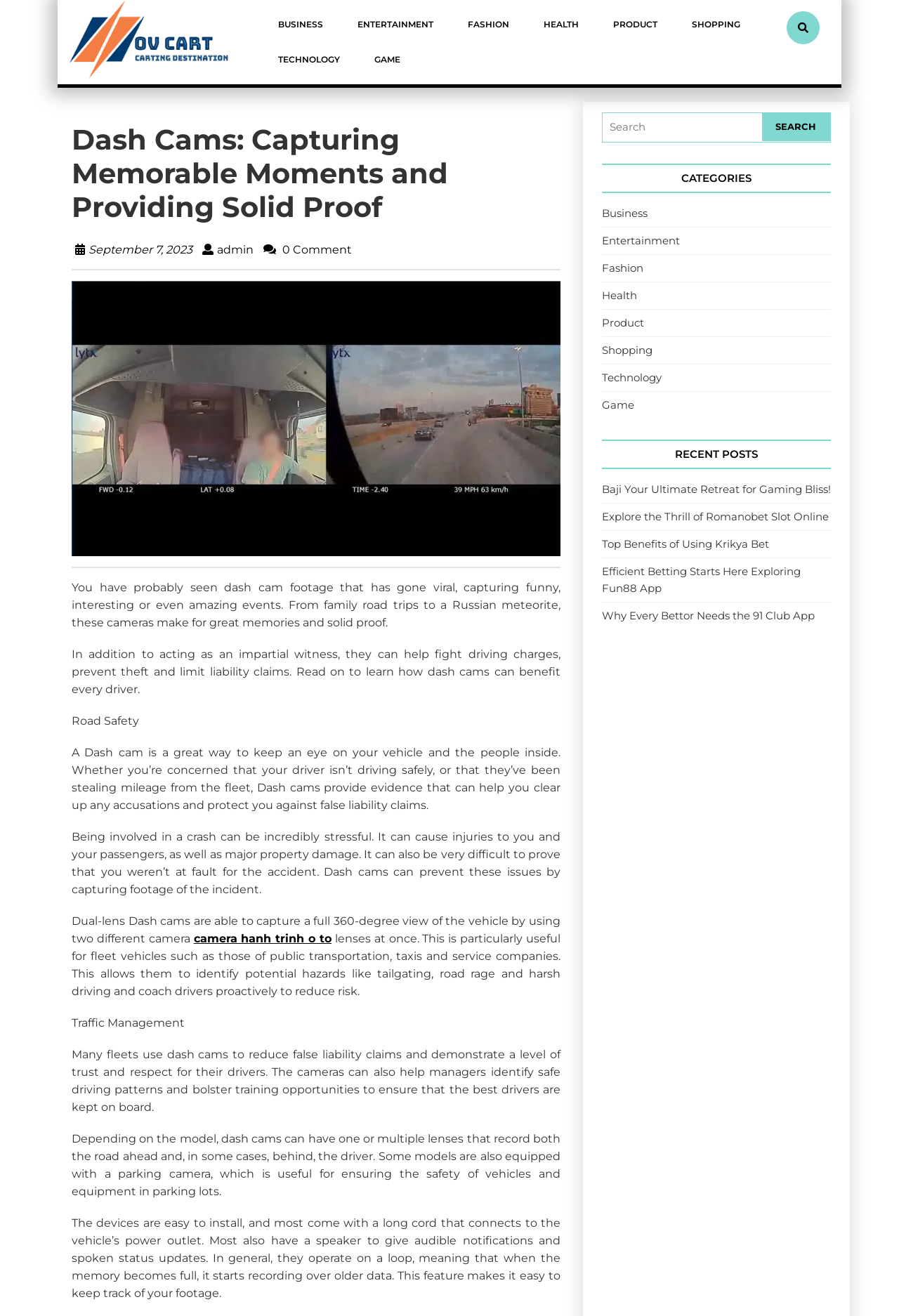Please identify the coordinates of the bounding box that should be clicked to fulfill this instruction: "Search for something".

[0.67, 0.086, 0.847, 0.108]